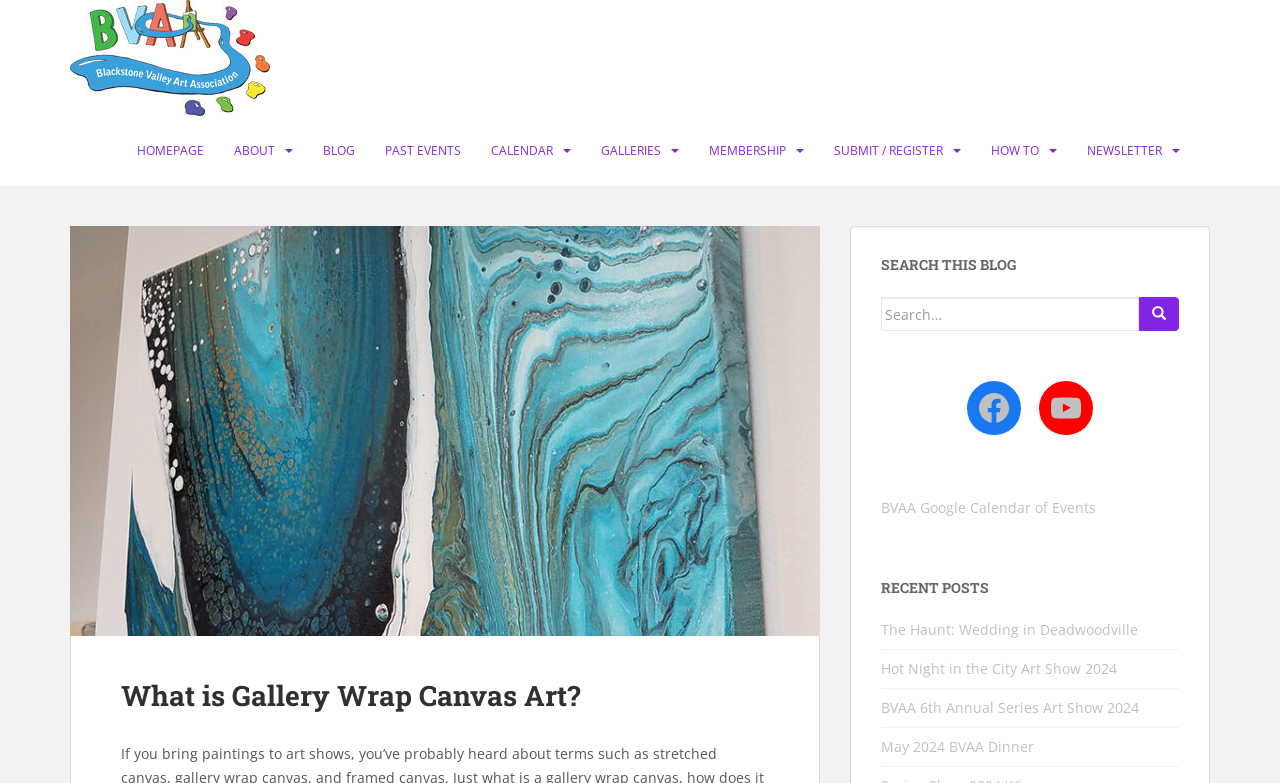Please find and report the bounding box coordinates of the element to click in order to perform the following action: "visit the BVAA Google Calendar of Events". The coordinates should be expressed as four float numbers between 0 and 1, in the format [left, top, right, bottom].

[0.688, 0.637, 0.856, 0.661]